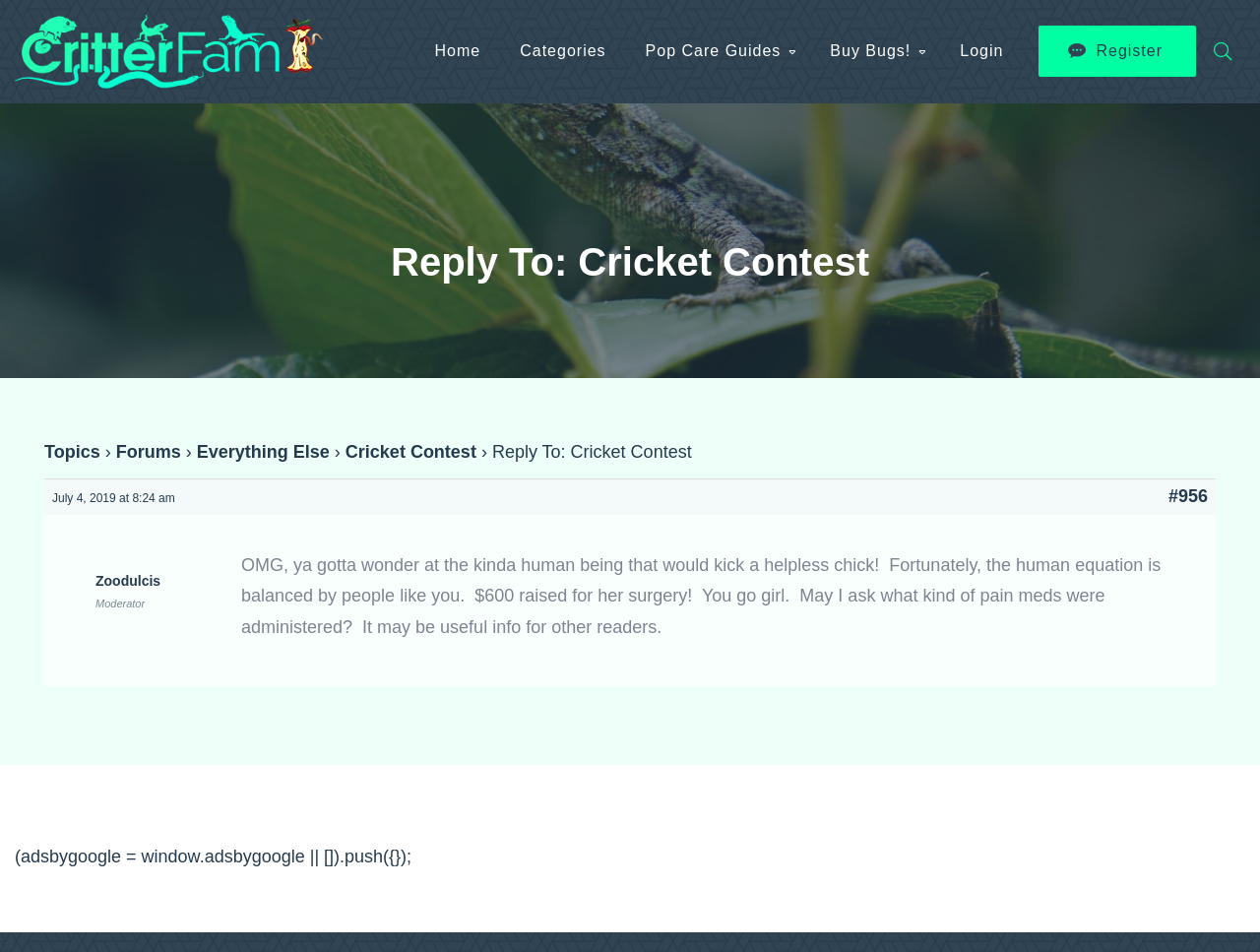Determine the bounding box coordinates for the region that must be clicked to execute the following instruction: "reply to the post".

[0.31, 0.232, 0.69, 0.31]